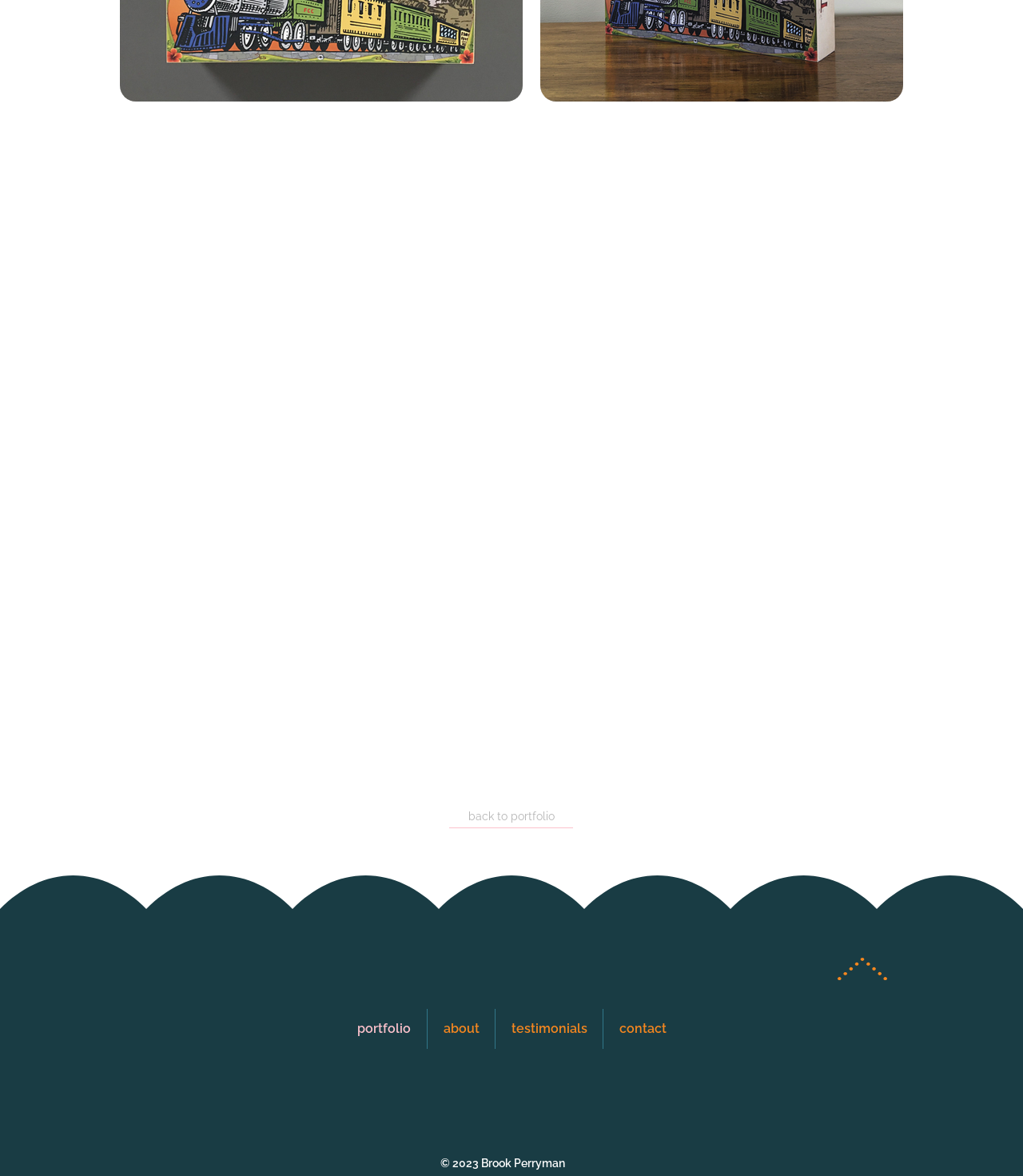Predict the bounding box of the UI element based on this description: "portfolio".

[0.334, 0.858, 0.417, 0.892]